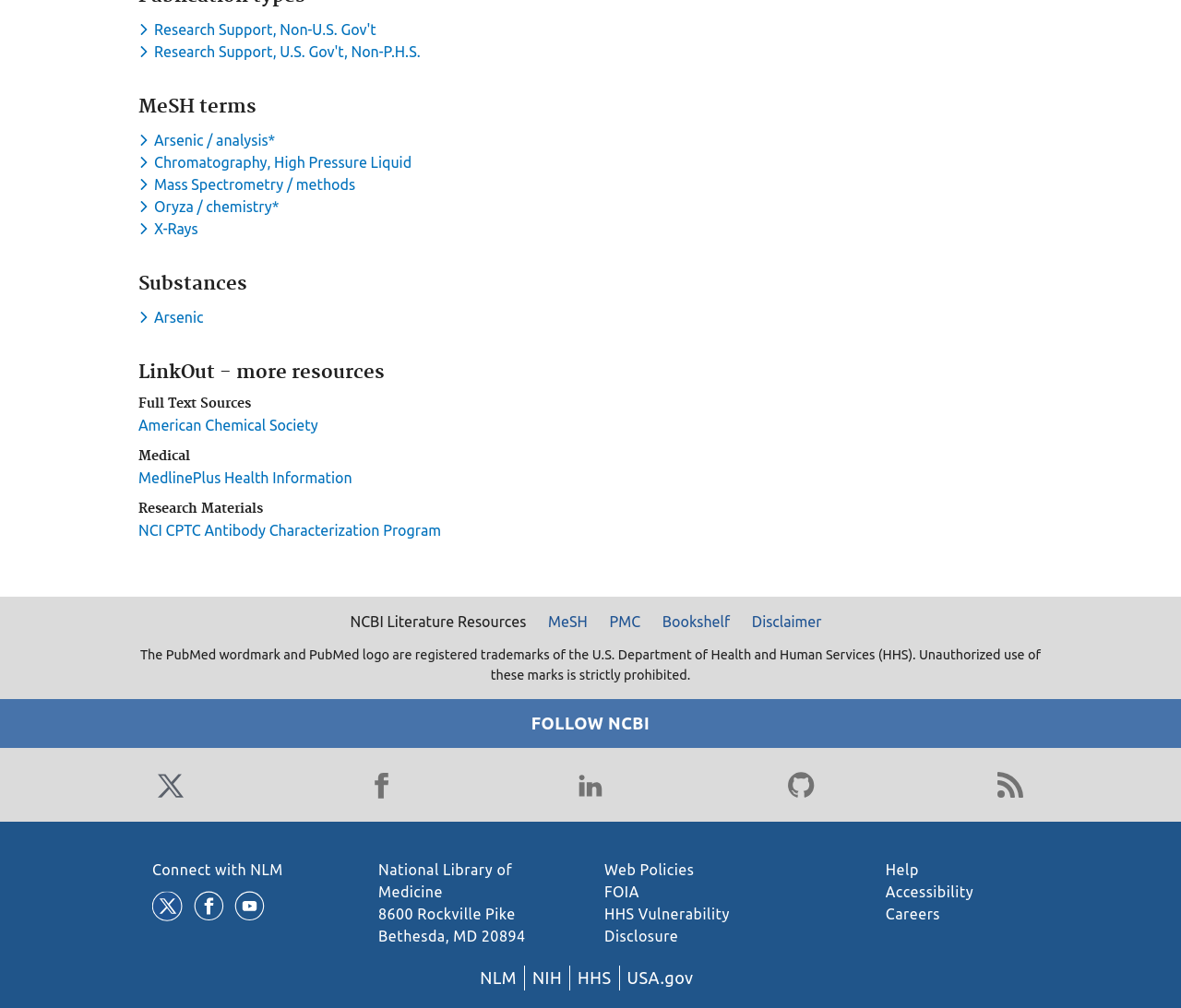What is the address of the National Library of Medicine?
Could you please answer the question thoroughly and with as much detail as possible?

The webpage has a section that lists the address of the National Library of Medicine. The address is '8600 Rockville Pike Bethesda, MD 20894'.